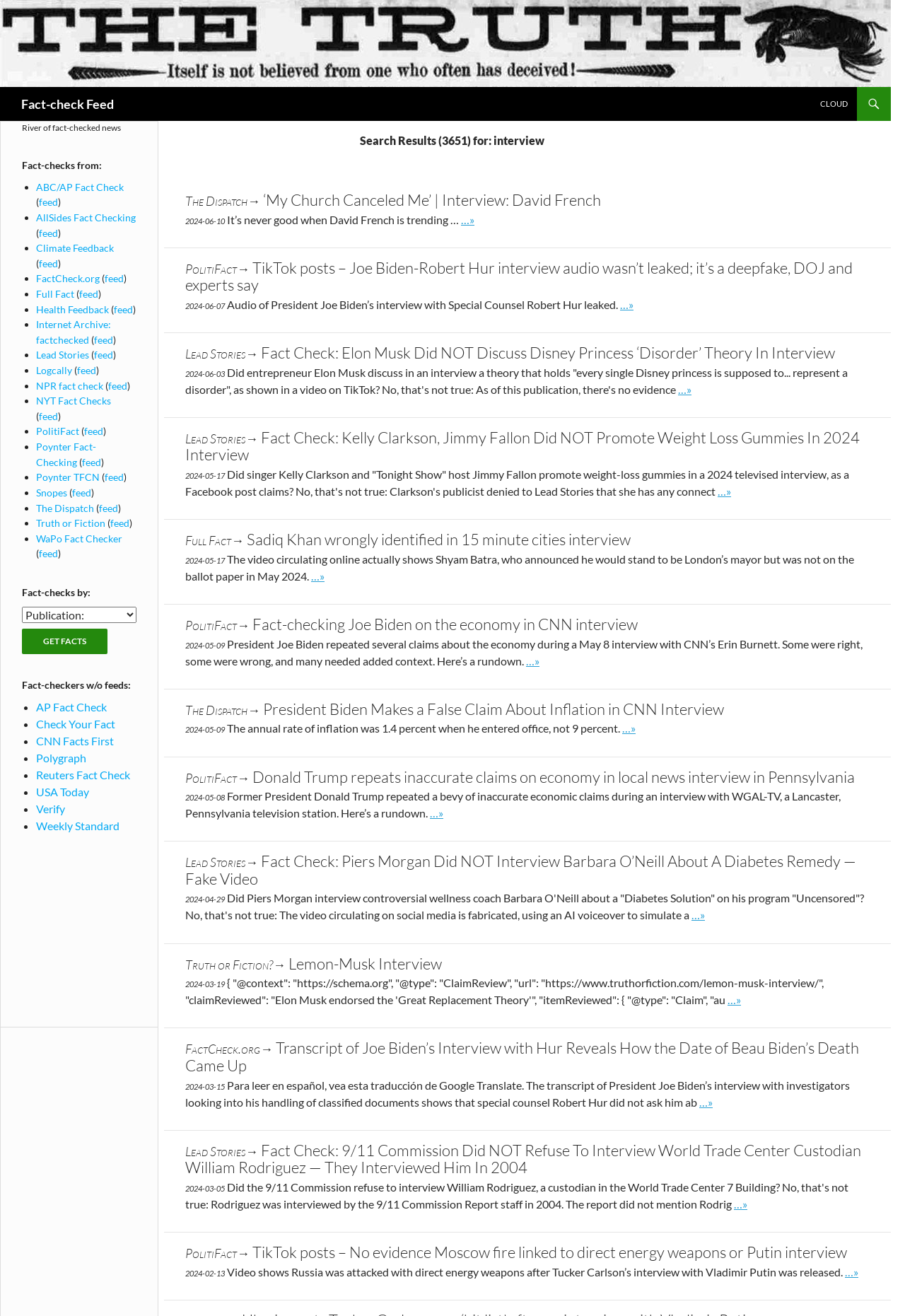Given the description "feed", provide the bounding box coordinates of the corresponding UI element.

[0.043, 0.149, 0.064, 0.158]